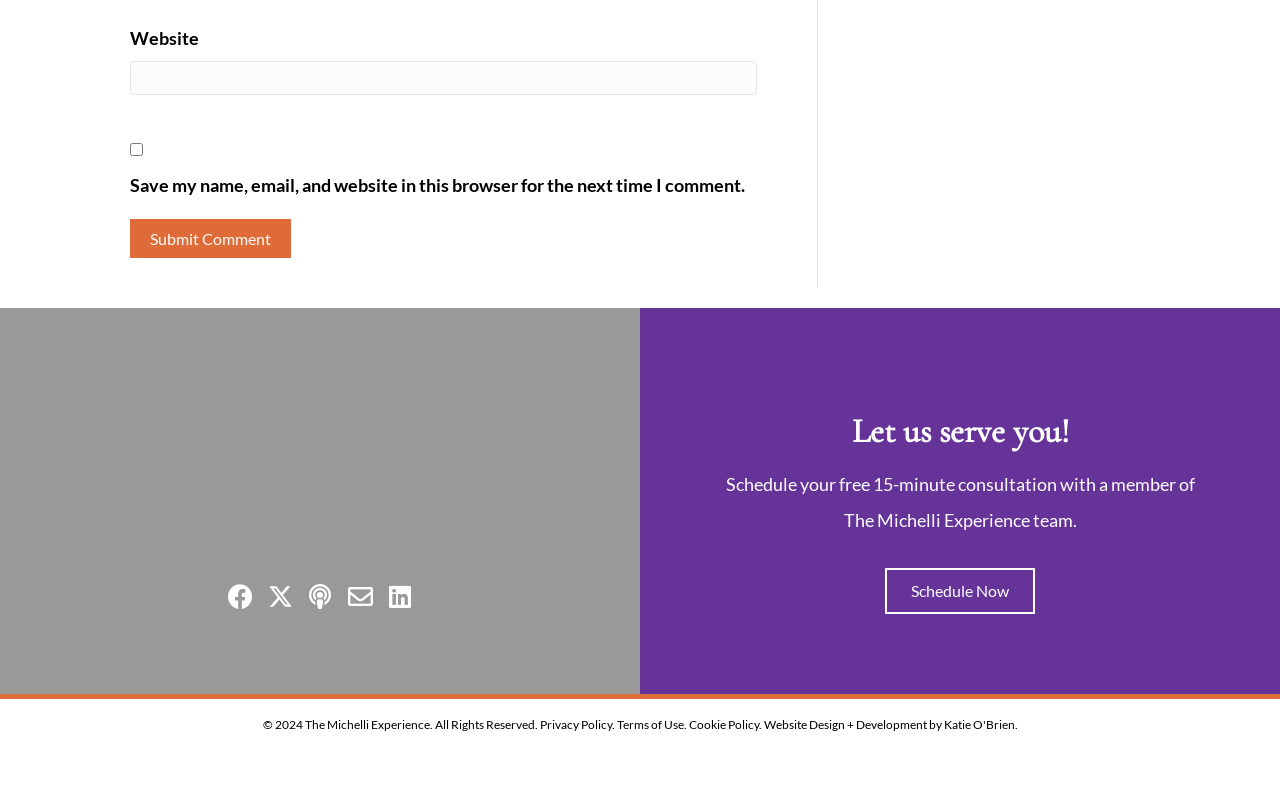Can you find the bounding box coordinates for the element that needs to be clicked to execute this instruction: "Visit Facebook"? The coordinates should be given as four float numbers between 0 and 1, i.e., [left, top, right, bottom].

[0.176, 0.727, 0.199, 0.765]